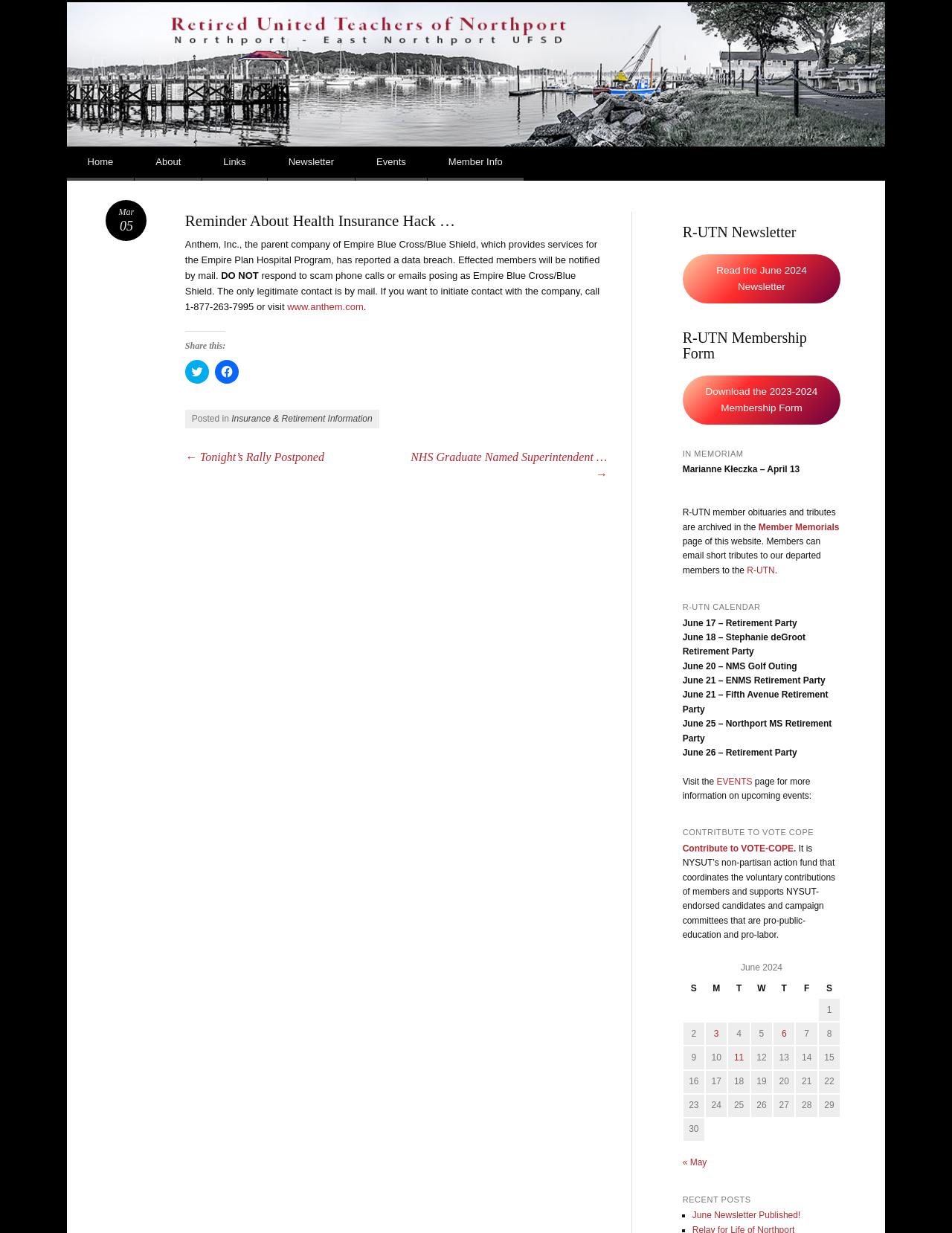Generate a comprehensive description of the webpage content.

This webpage is about the Retired United Teachers of Northport (R-UTN) organization. At the top, there is a heading with the organization's name, followed by a link to skip to the content. Below that, there are several links to navigate to different sections of the website, including Home, About, Links, Newsletter, Events, and Member Info.

The main content of the page is an article about a health insurance hack, with a heading that reads "Reminder About Health Insurance Hack …". The article informs readers that Anthem, Inc., the parent company of Empire Blue Cross/Blue Shield, has reported a data breach and advises them not to respond to scam phone calls or emails posing as Empire Blue Cross/Blue Shield. It also provides a legitimate contact method and a link to the company's website.

Below the article, there are social media links to share the content on Twitter and Facebook. The footer section of the page contains links to various categories, including Insurance & Retirement Information, and a link to the R-UTN Newsletter.

On the right side of the page, there are several sections, including Post navigation, R-UTN Newsletter, R-UTN Membership Form, IN MEMORIAM, R-UTN CALENDAR, and CONTRIBUTE TO VOTE COPE. The R-UTN CALENDAR section lists several upcoming events, including retirement parties and golf outings. The CONTRIBUTE TO VOTE COPE section provides information about VOTE-COPE, a non-partisan action fund that supports NYSUT-endorsed candidates and campaign committees.

At the bottom of the page, there is a table displaying a calendar for June 2024, with links to posts published on specific dates.